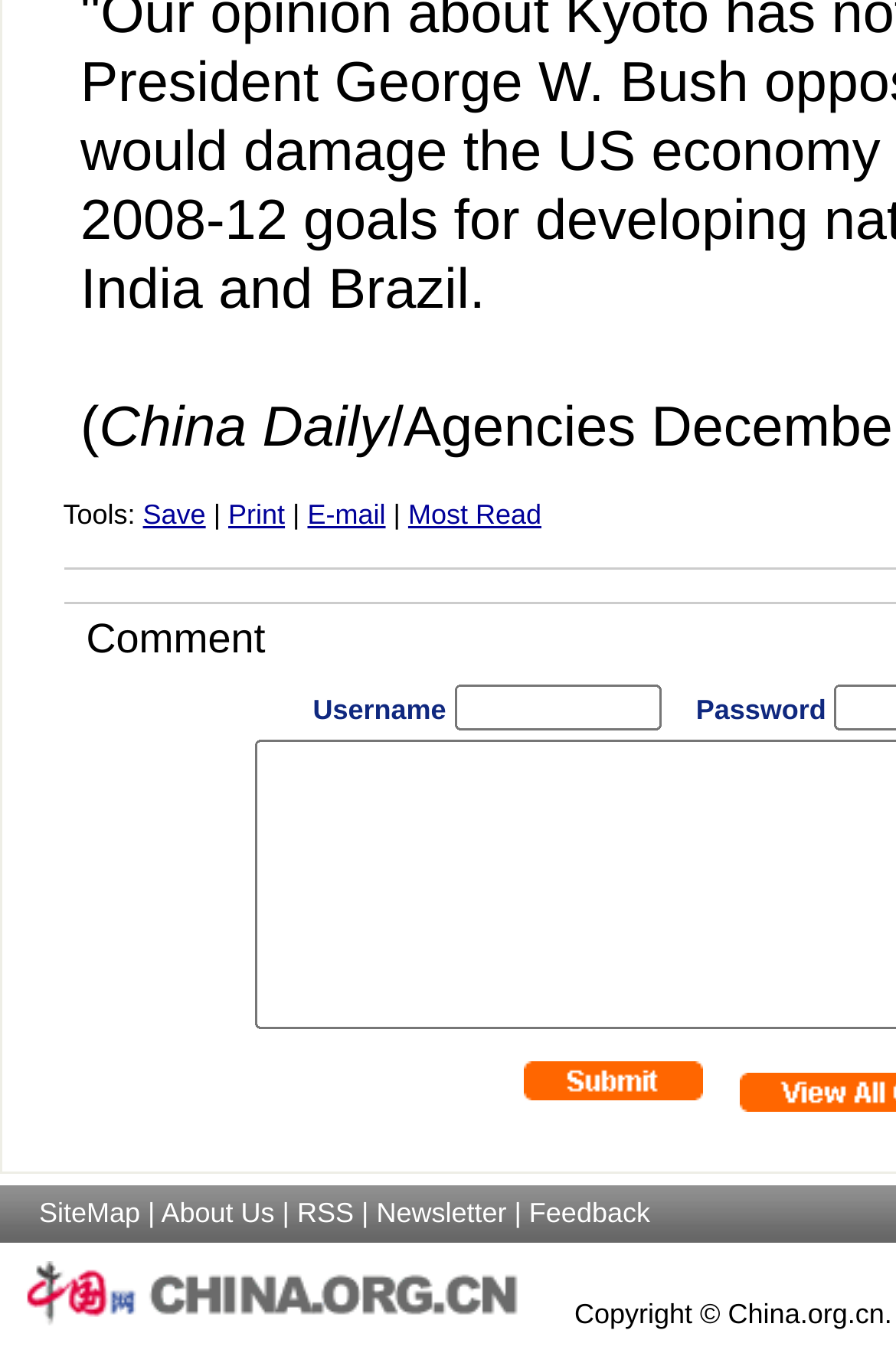Provide a short, one-word or phrase answer to the question below:
What is the first option in the top menu?

Save